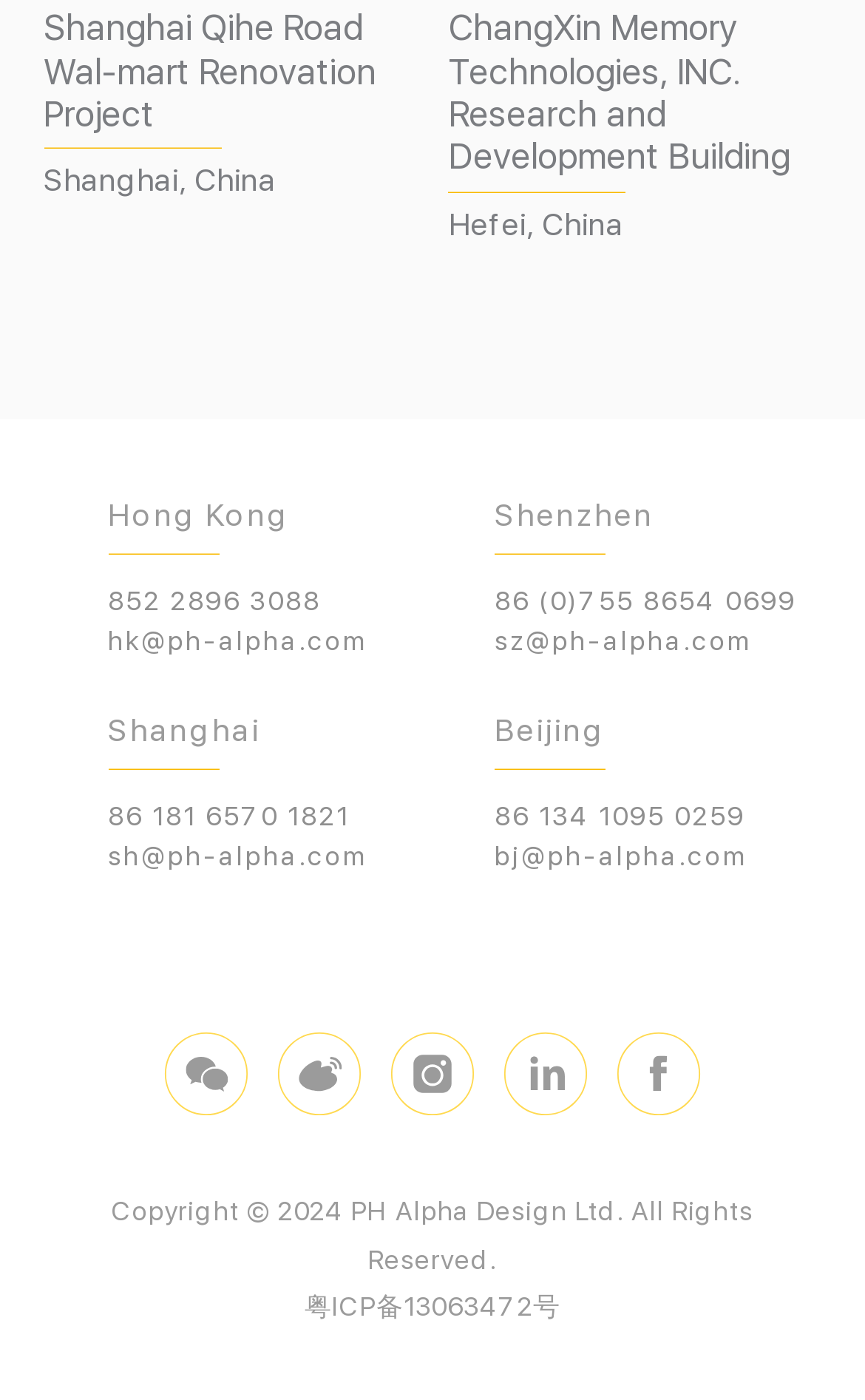What is the ICP registration number listed at the bottom of the webpage?
Look at the image and provide a short answer using one word or a phrase.

粤ICP备13063472号